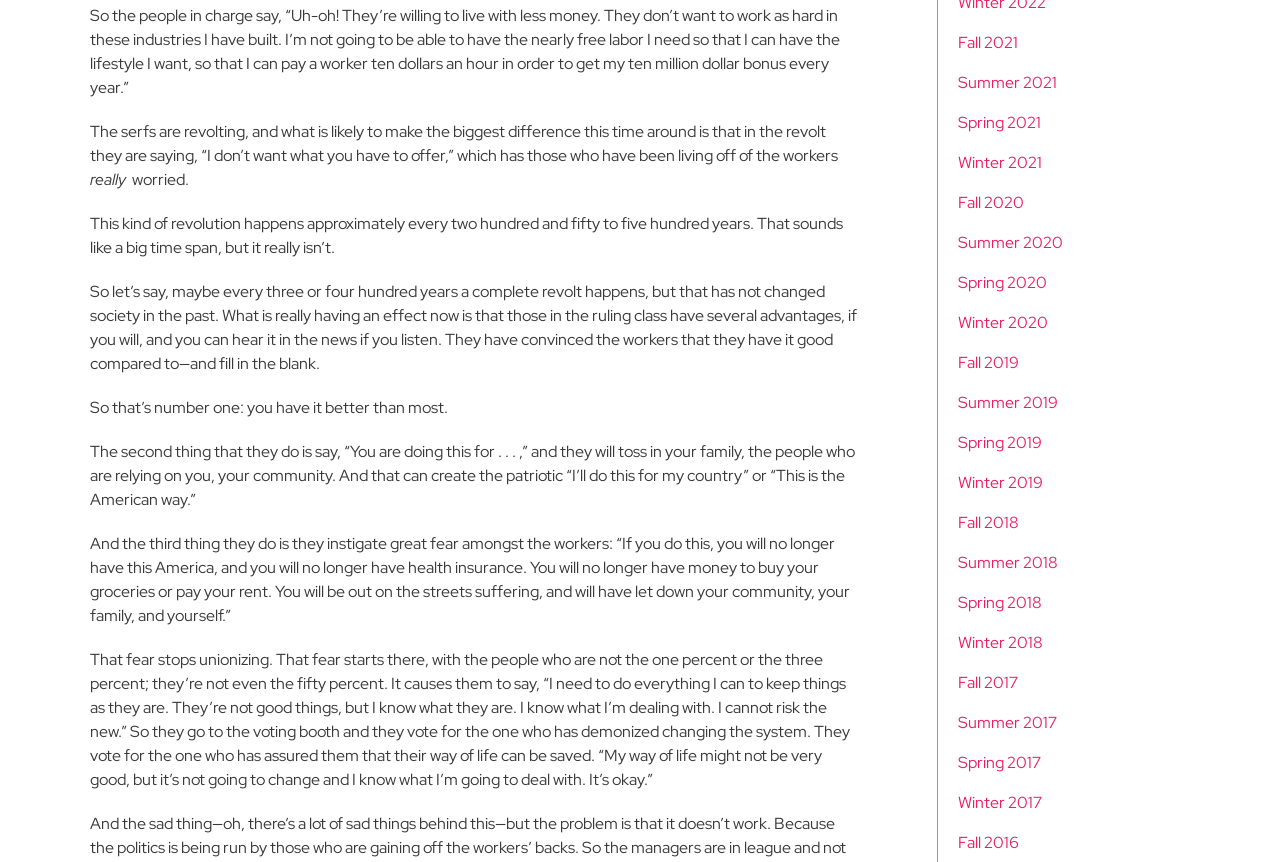Please specify the bounding box coordinates of the element that should be clicked to execute the given instruction: 'Click on Summer 2021'. Ensure the coordinates are four float numbers between 0 and 1, expressed as [left, top, right, bottom].

[0.748, 0.084, 0.826, 0.108]